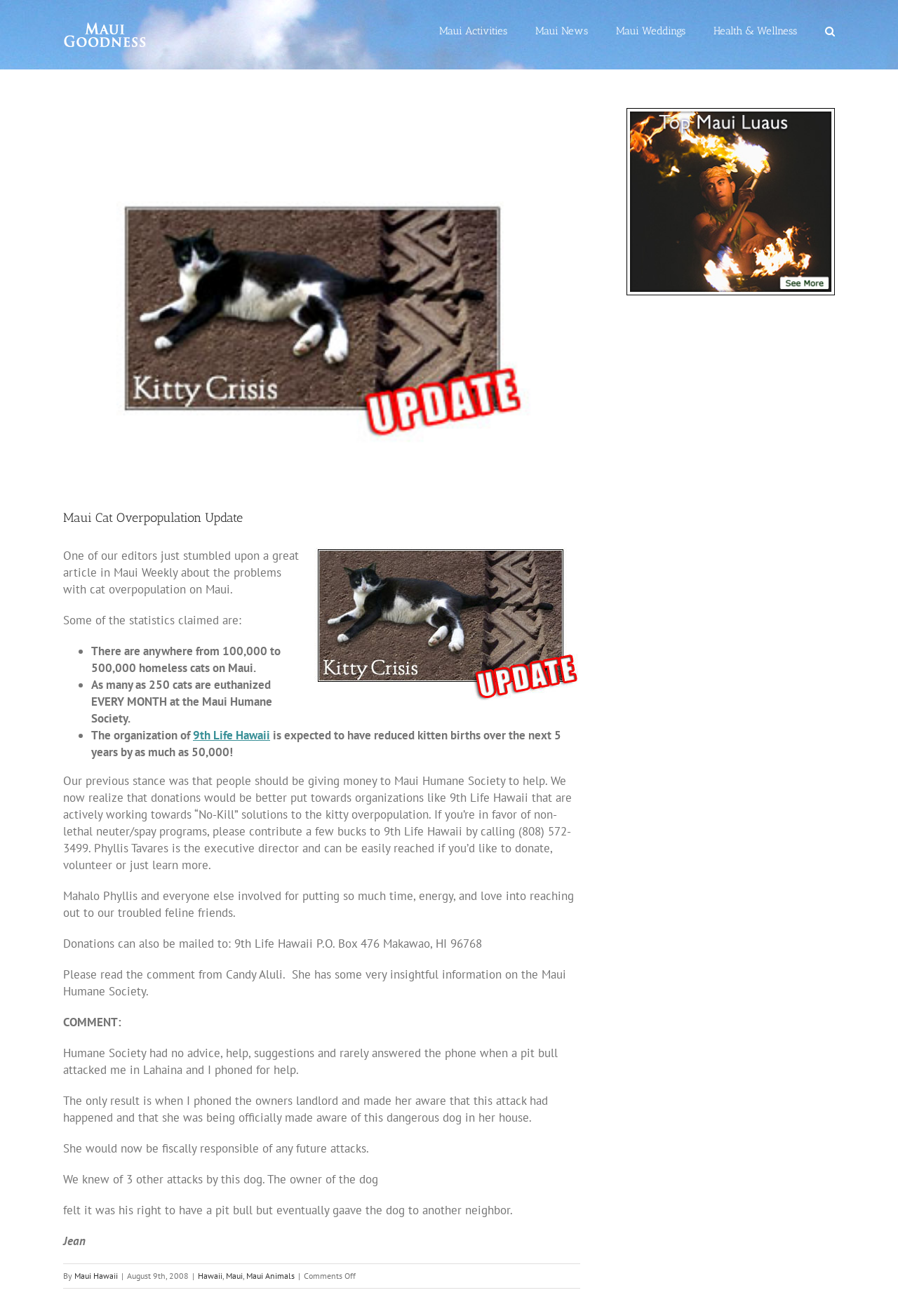Specify the bounding box coordinates of the area to click in order to execute this command: 'Go to Maui News'. The coordinates should consist of four float numbers ranging from 0 to 1, and should be formatted as [left, top, right, bottom].

[0.596, 0.0, 0.655, 0.046]